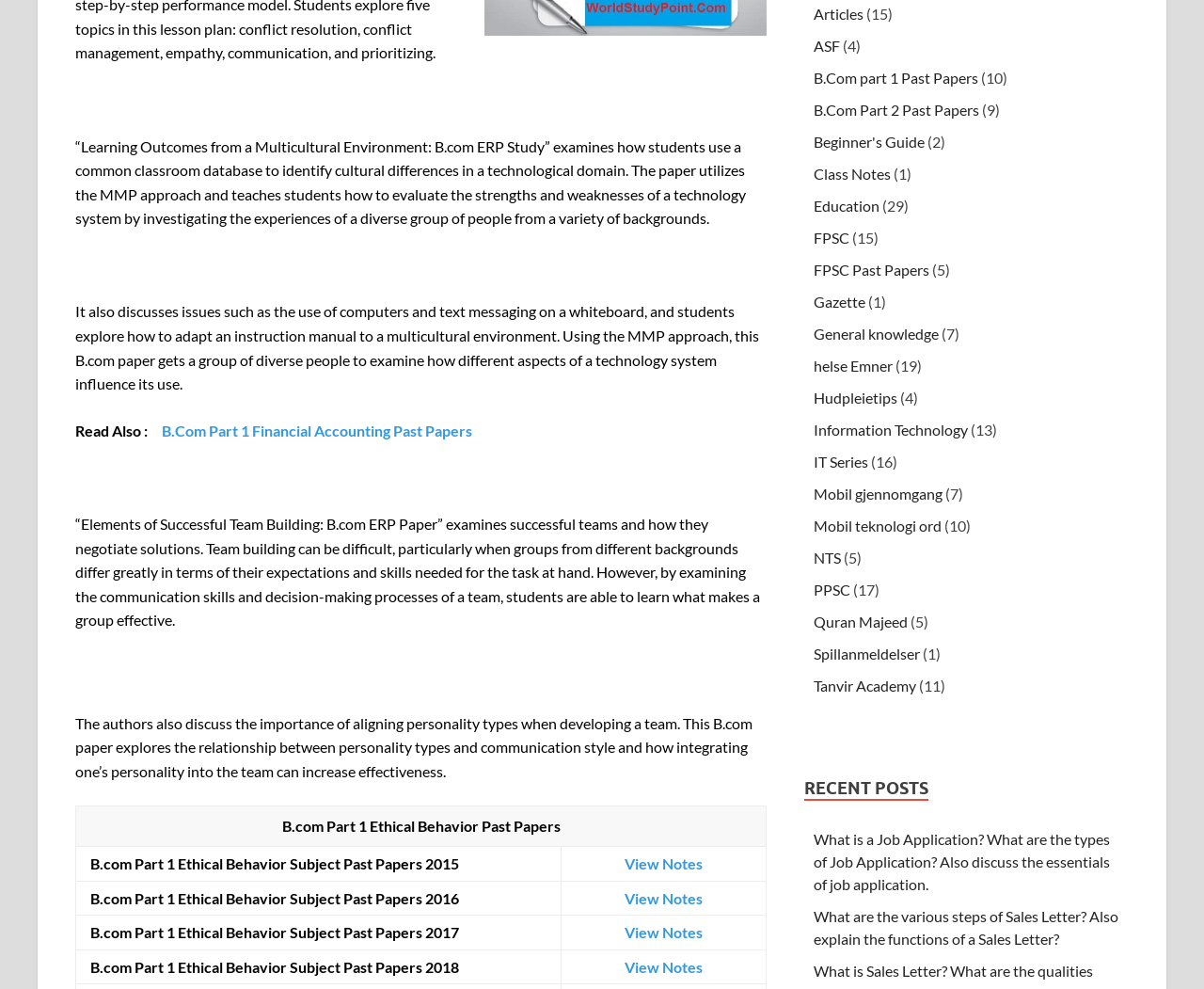What is the purpose of the 'Elements of Successful Team Building' paper?
Provide an in-depth and detailed explanation in response to the question.

The 'Elements of Successful Team Building: B.com ERP Paper' examines successful teams and how they negotiate solutions, and it also discusses the importance of aligning personality types when developing a team.